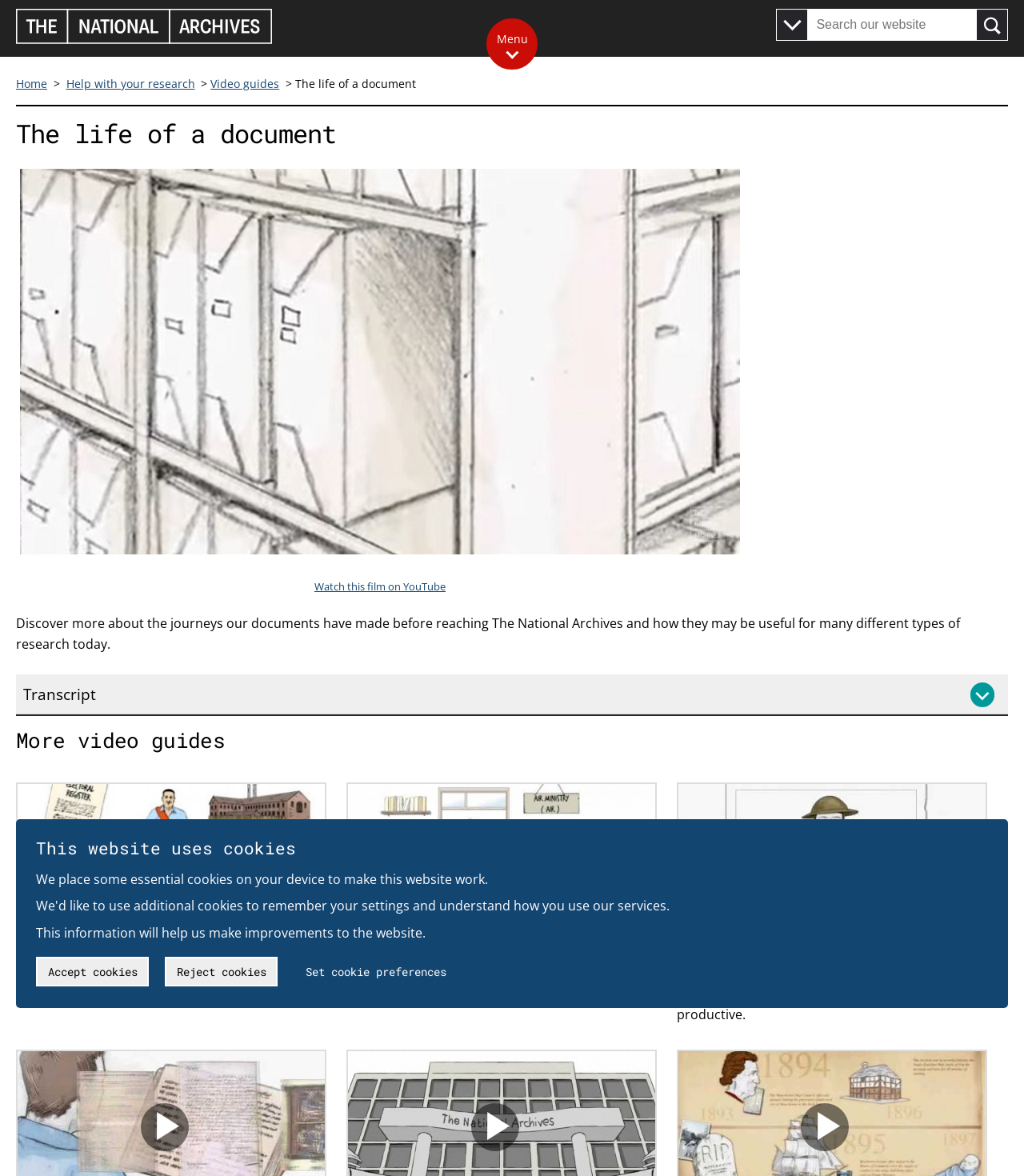Provide the bounding box coordinates for the area that should be clicked to complete the instruction: "Watch this film on YouTube".

[0.307, 0.492, 0.435, 0.506]